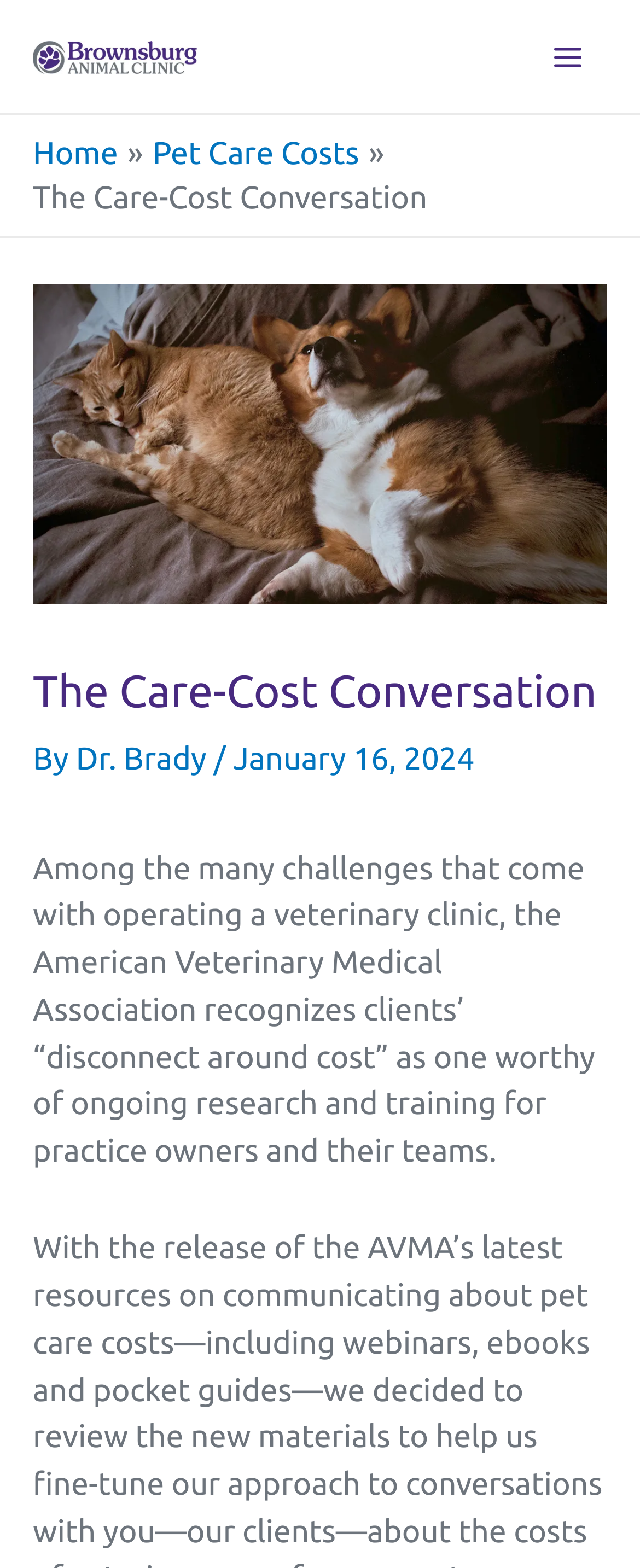Who is the author of the article?
Based on the visual, give a brief answer using one word or a short phrase.

Dr. Brady